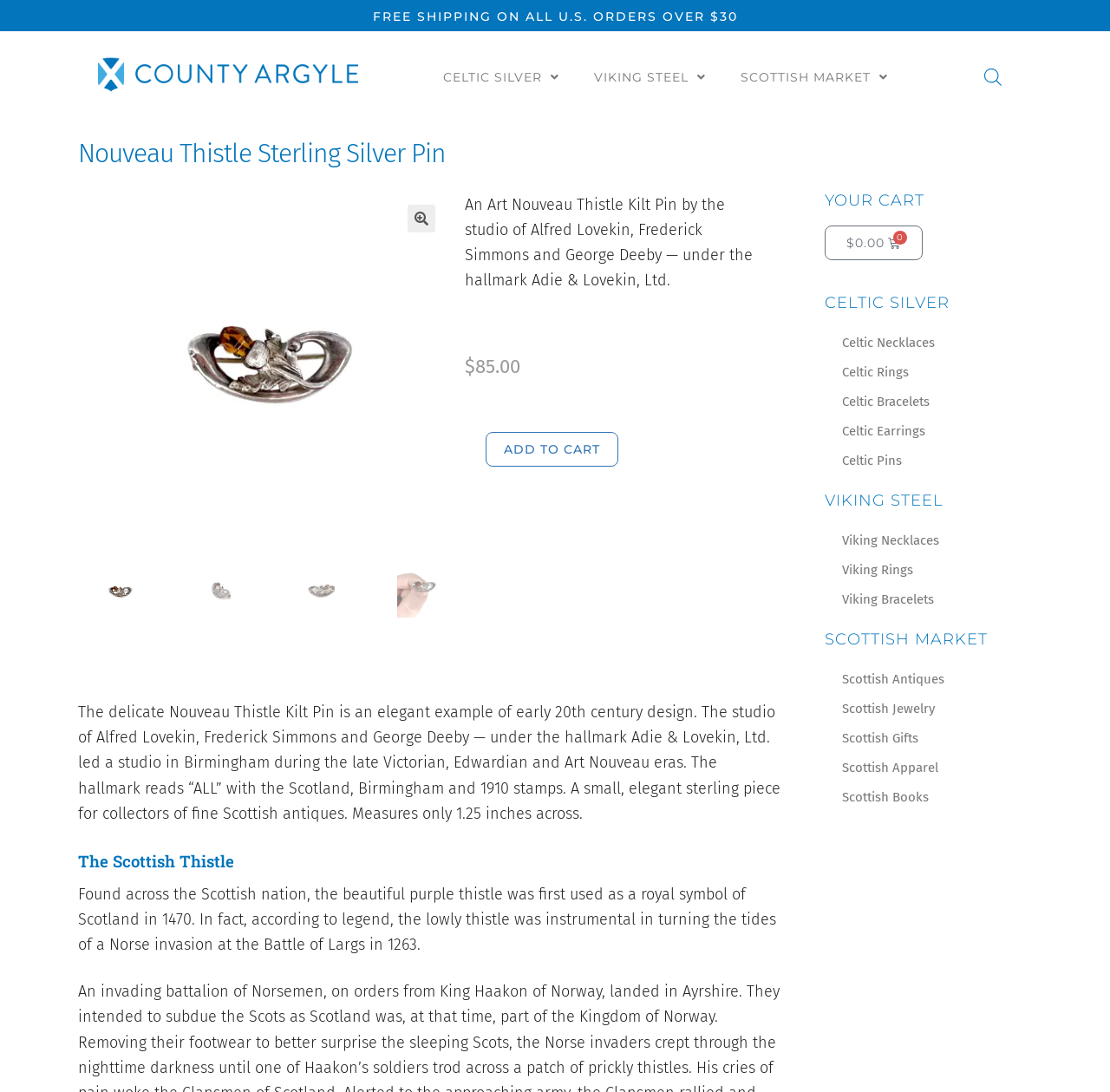Determine the coordinates of the bounding box for the clickable area needed to execute this instruction: "View the 'YOUR CART' section".

[0.743, 0.176, 0.919, 0.191]